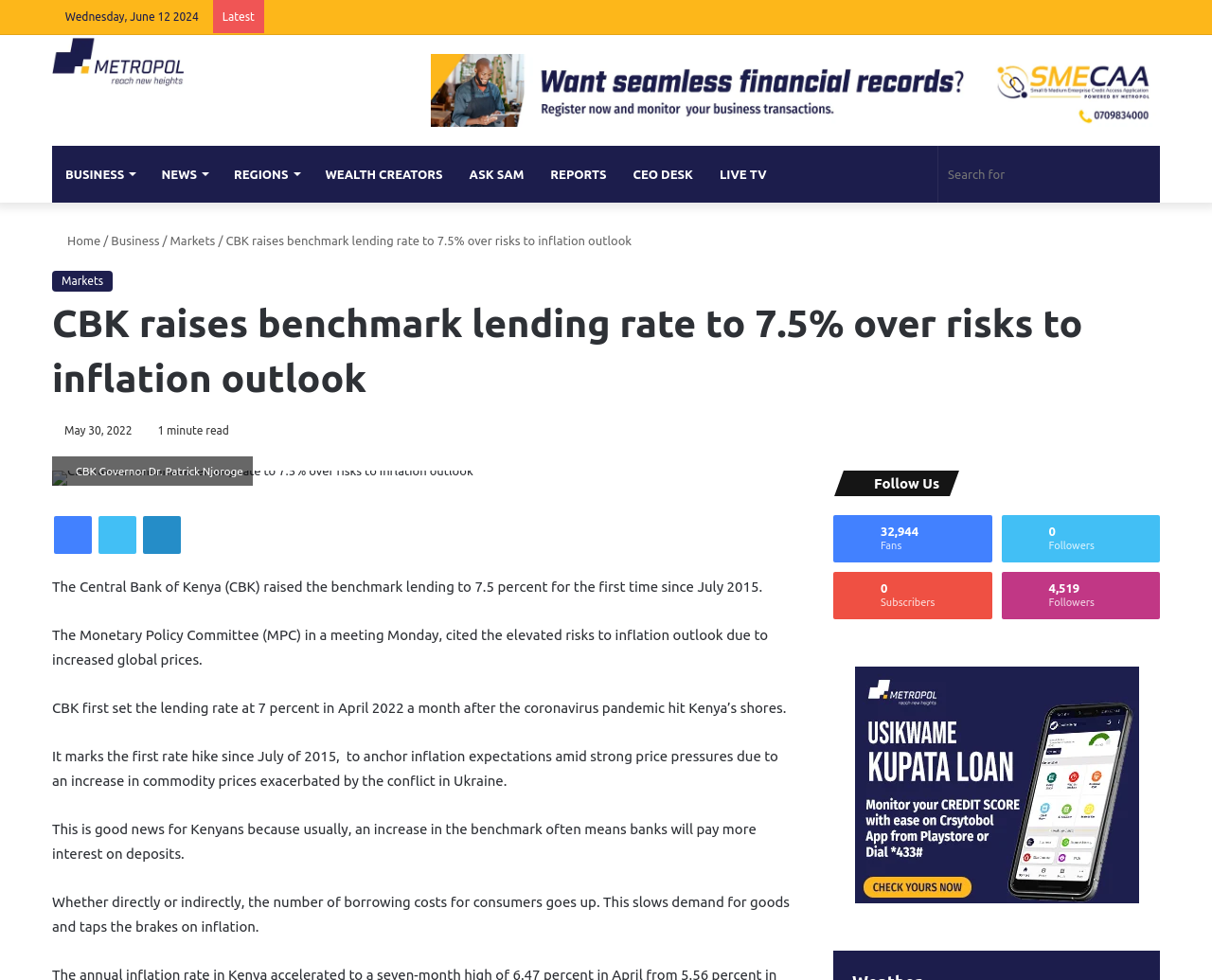Locate the bounding box coordinates of the area that needs to be clicked to fulfill the following instruction: "Read the latest news". The coordinates should be in the format of four float numbers between 0 and 1, namely [left, top, right, bottom].

[0.183, 0.011, 0.21, 0.023]